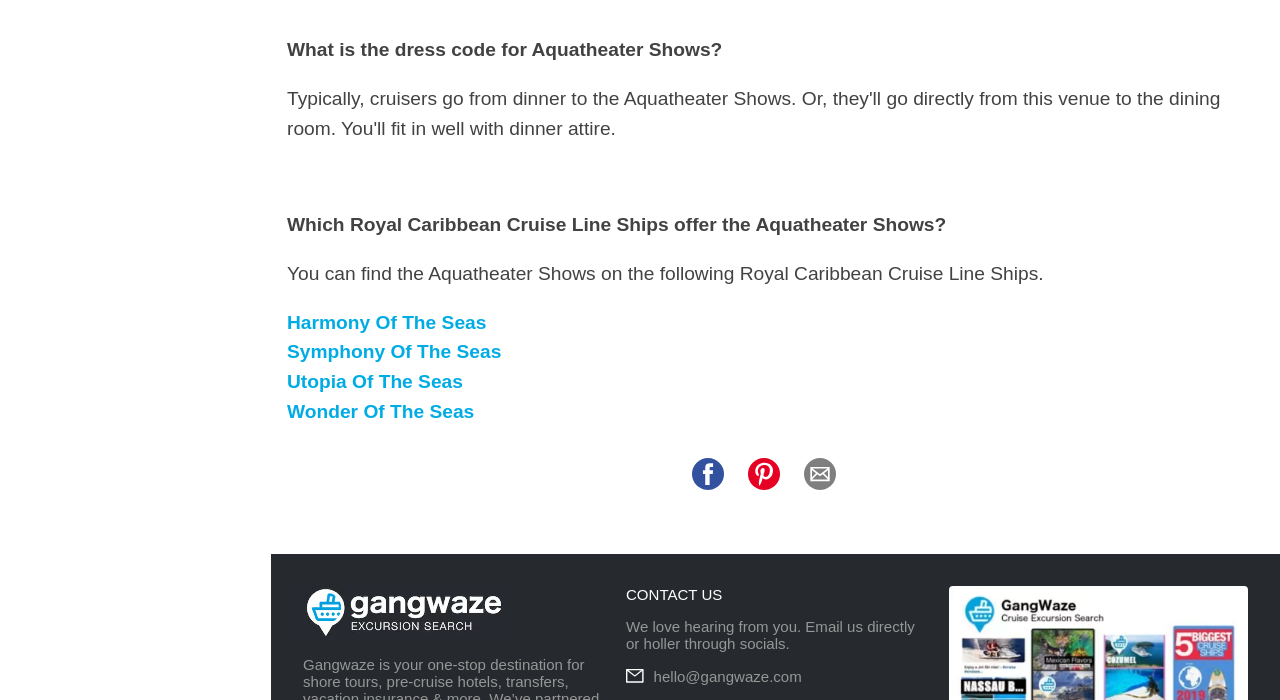Please give the bounding box coordinates of the area that should be clicked to fulfill the following instruction: "Share on Facebook". The coordinates should be in the format of four float numbers from 0 to 1, i.e., [left, top, right, bottom].

[0.54, 0.655, 0.565, 0.7]